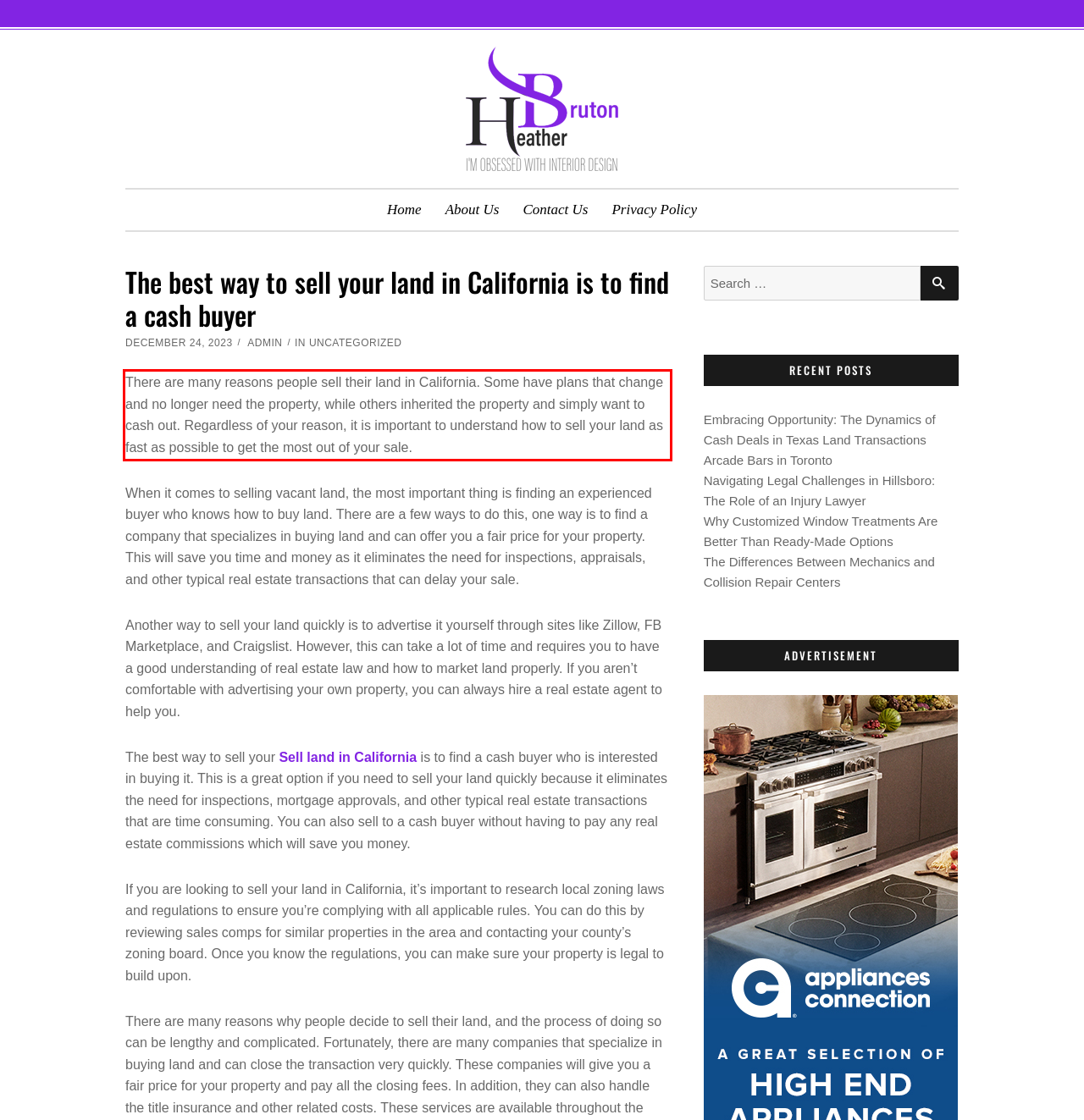Look at the provided screenshot of the webpage and perform OCR on the text within the red bounding box.

There are many reasons people sell their land in California. Some have plans that change and no longer need the property, while others inherited the property and simply want to cash out. Regardless of your reason, it is important to understand how to sell your land as fast as possible to get the most out of your sale.